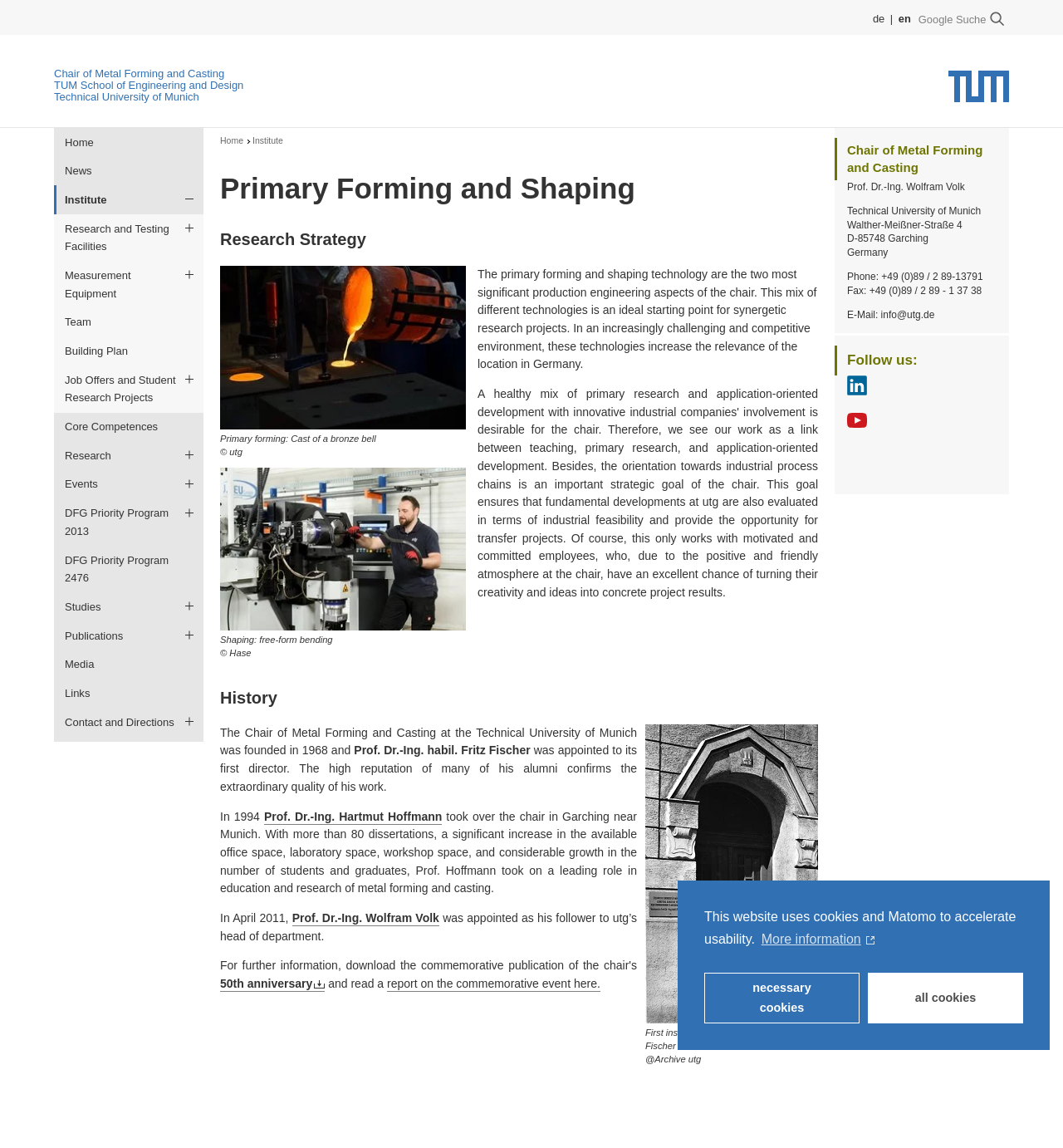Find the coordinates for the bounding box of the element with this description: "Search".

None